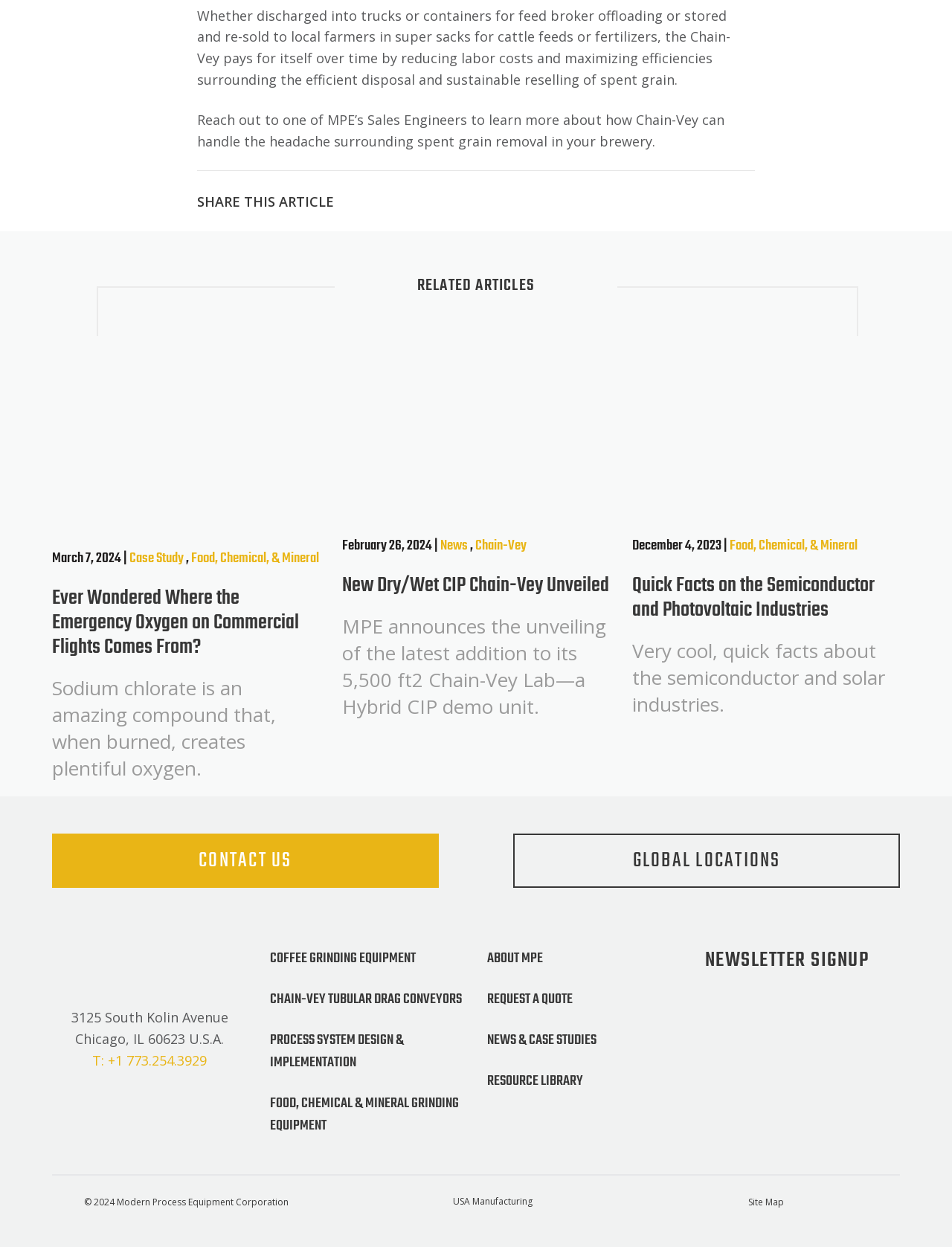Extract the bounding box coordinates for the HTML element that matches this description: "USA". The coordinates should be four float numbers between 0 and 1, i.e., [left, top, right, bottom].

None